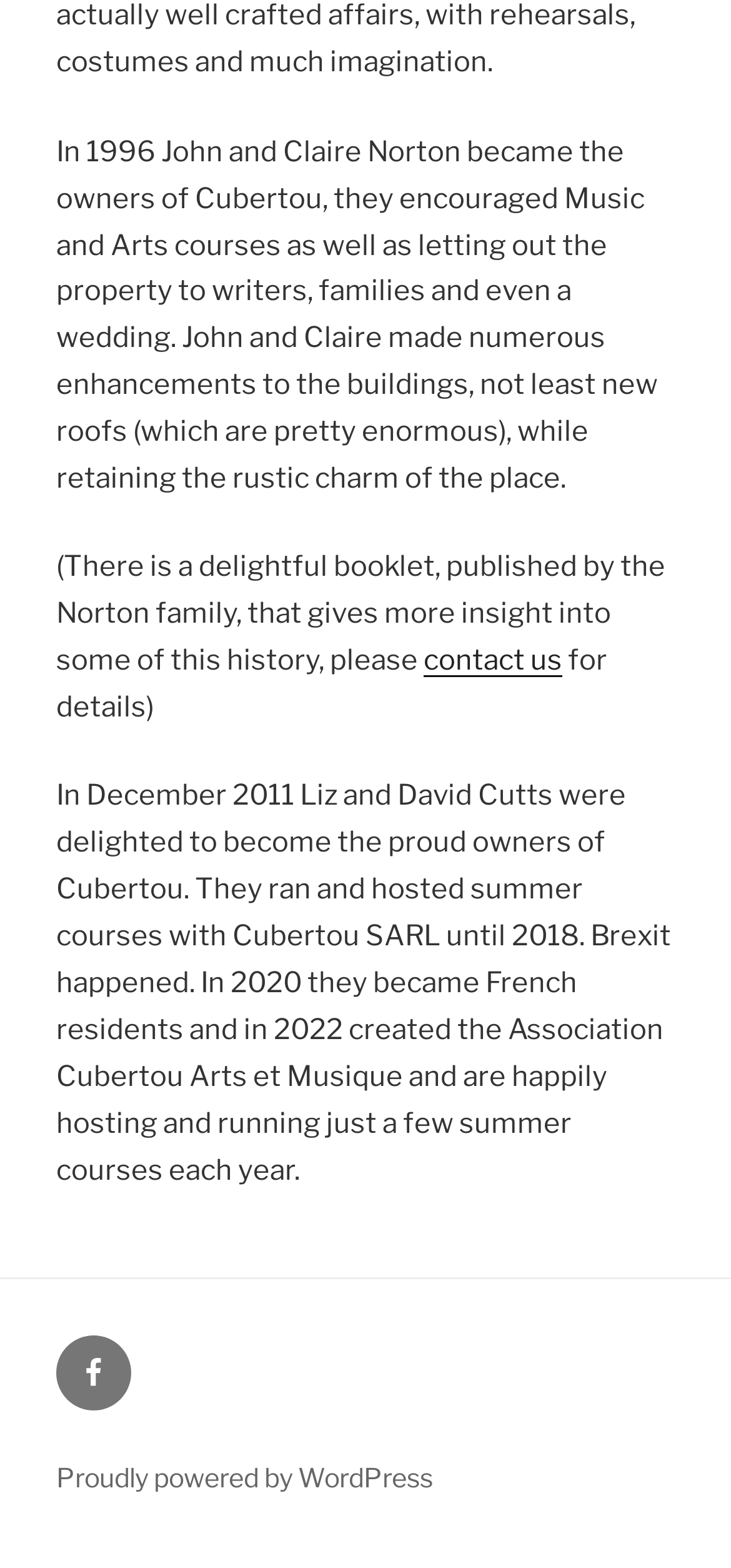Identify the bounding box for the element characterized by the following description: "Proudly powered by WordPress".

[0.077, 0.932, 0.592, 0.953]